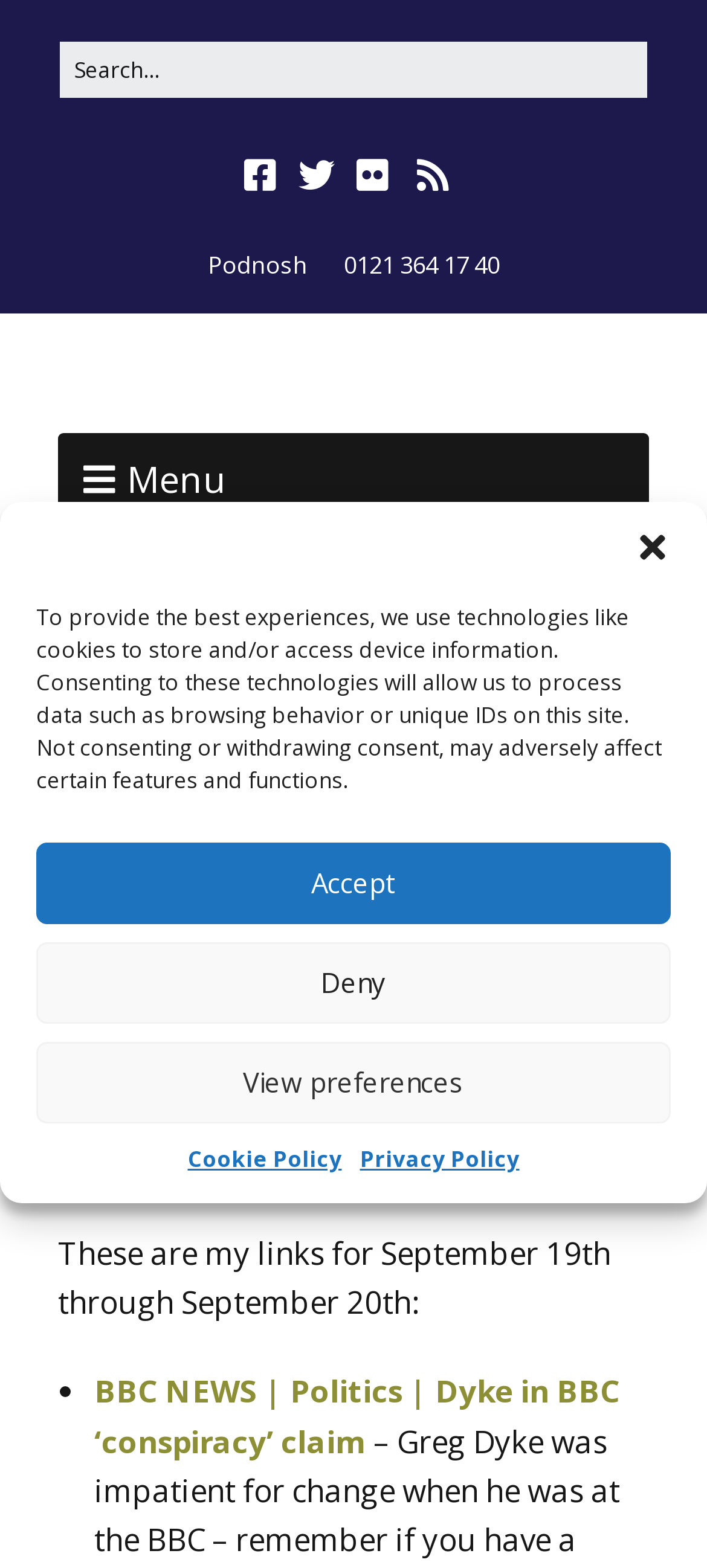Extract the bounding box of the UI element described as: "Privacy Policy".

[0.509, 0.728, 0.735, 0.75]